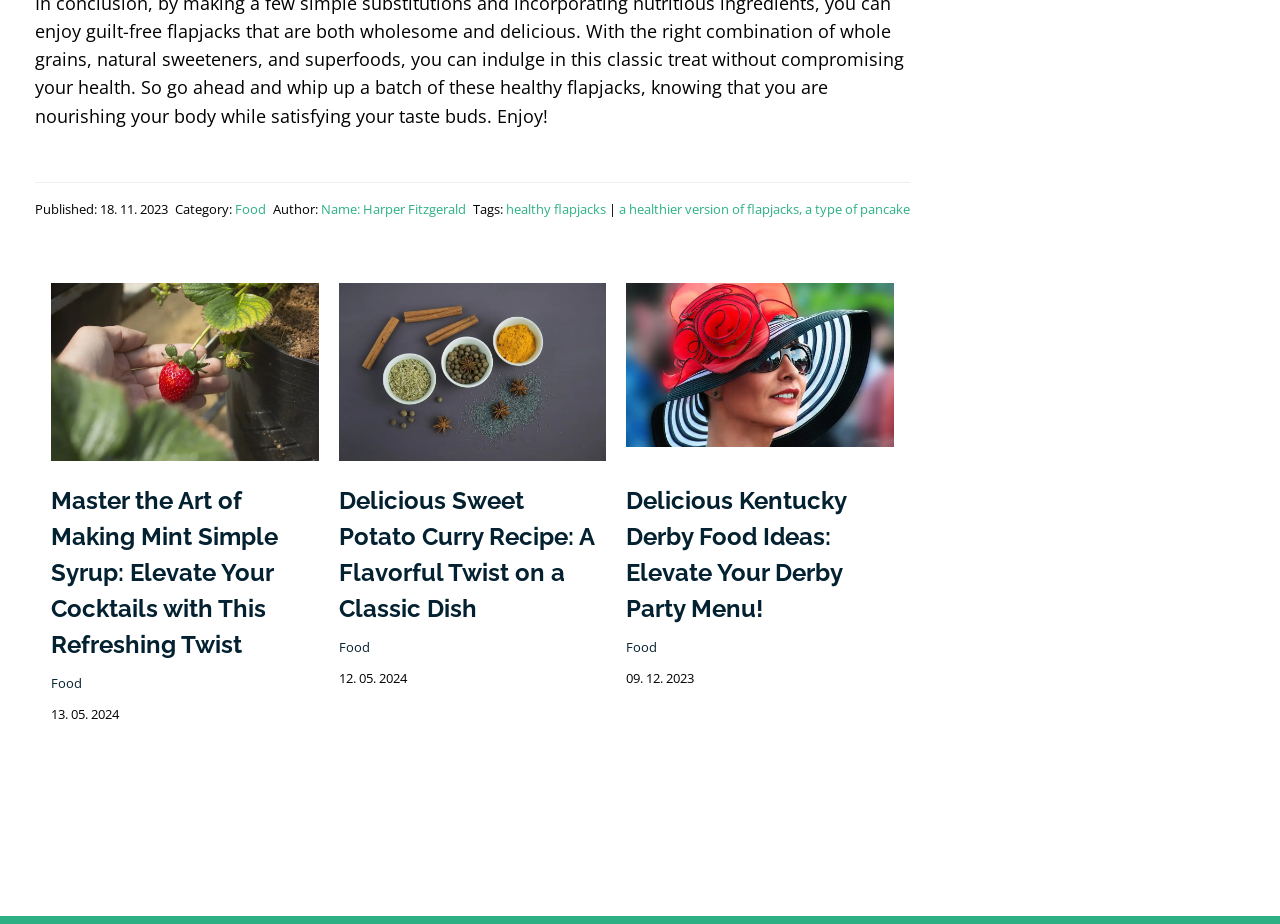Please provide a comprehensive answer to the question based on the screenshot: What is the title of the second article?

The title of the second article can be determined by looking at the heading element with text 'Delicious Sweet Potato Curry Recipe: A Flavorful Twist on a Classic Dish' with bounding box coordinates [0.265, 0.523, 0.474, 0.679].